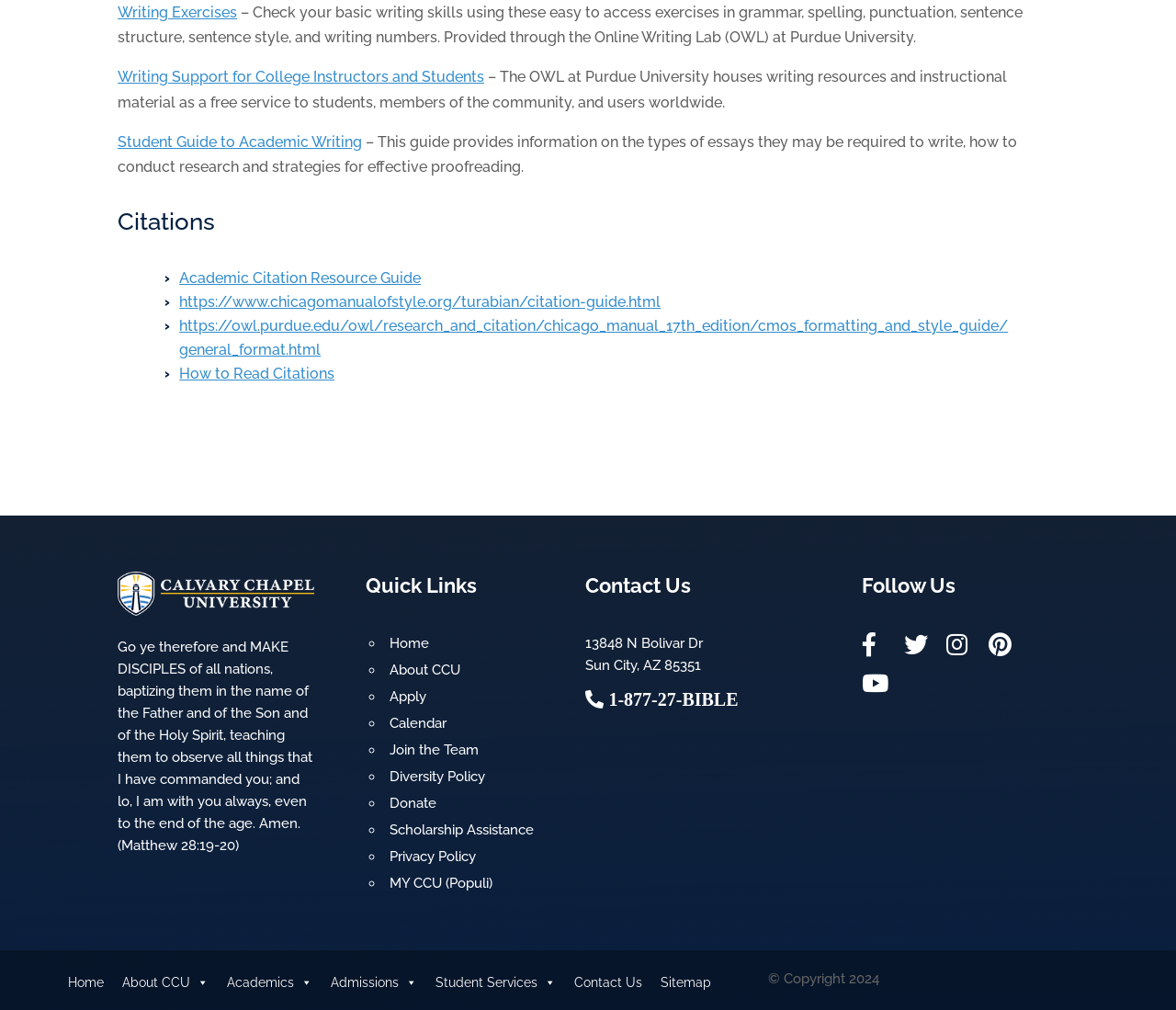Provide a one-word or short-phrase response to the question:
What is the name of the university providing writing resources?

Purdue University